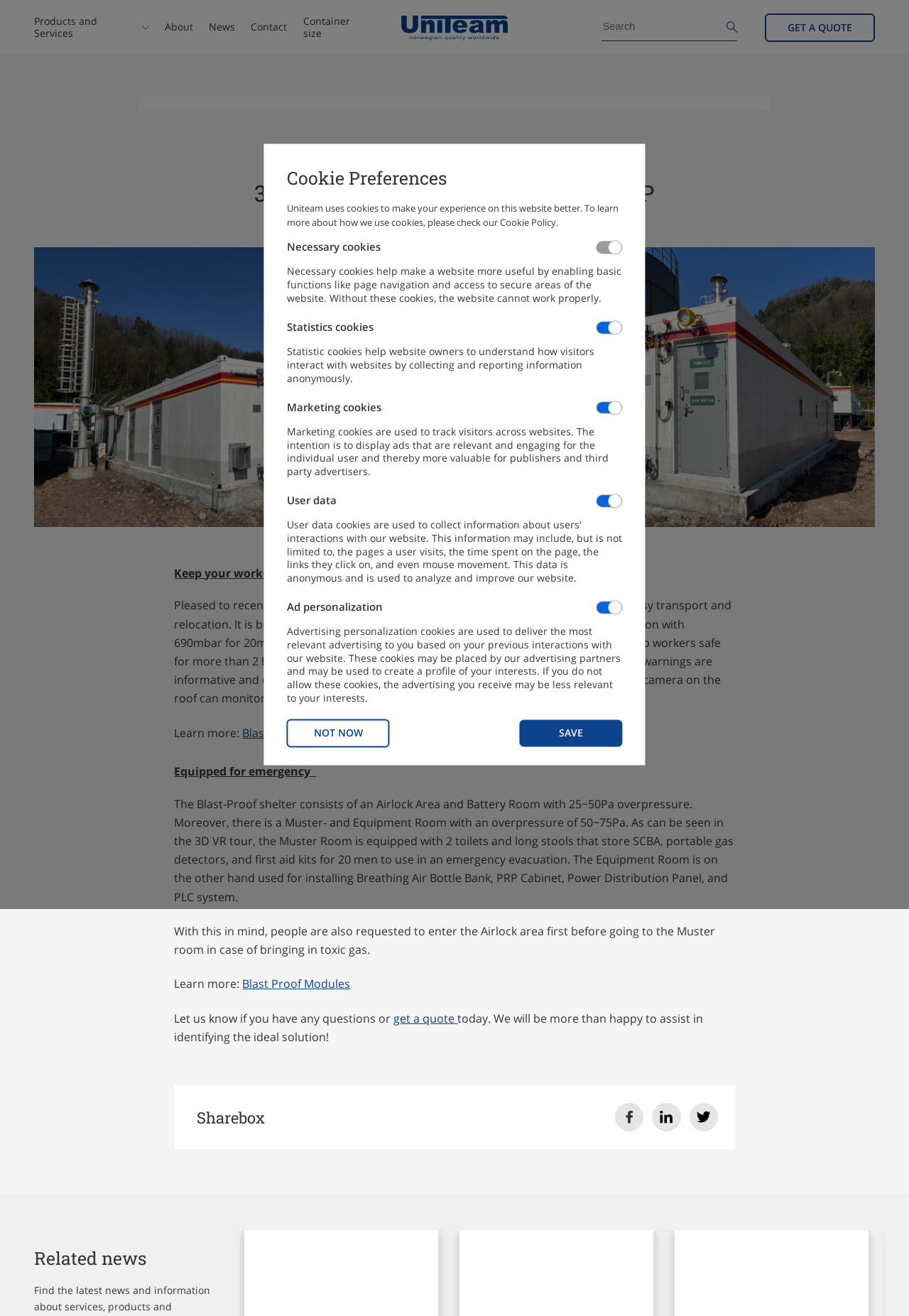Determine the bounding box coordinates of the section to be clicked to follow the instruction: "Click the 'GET A QUOTE' button". The coordinates should be given as four float numbers between 0 and 1, formatted as [left, top, right, bottom].

[0.841, 0.01, 0.962, 0.032]